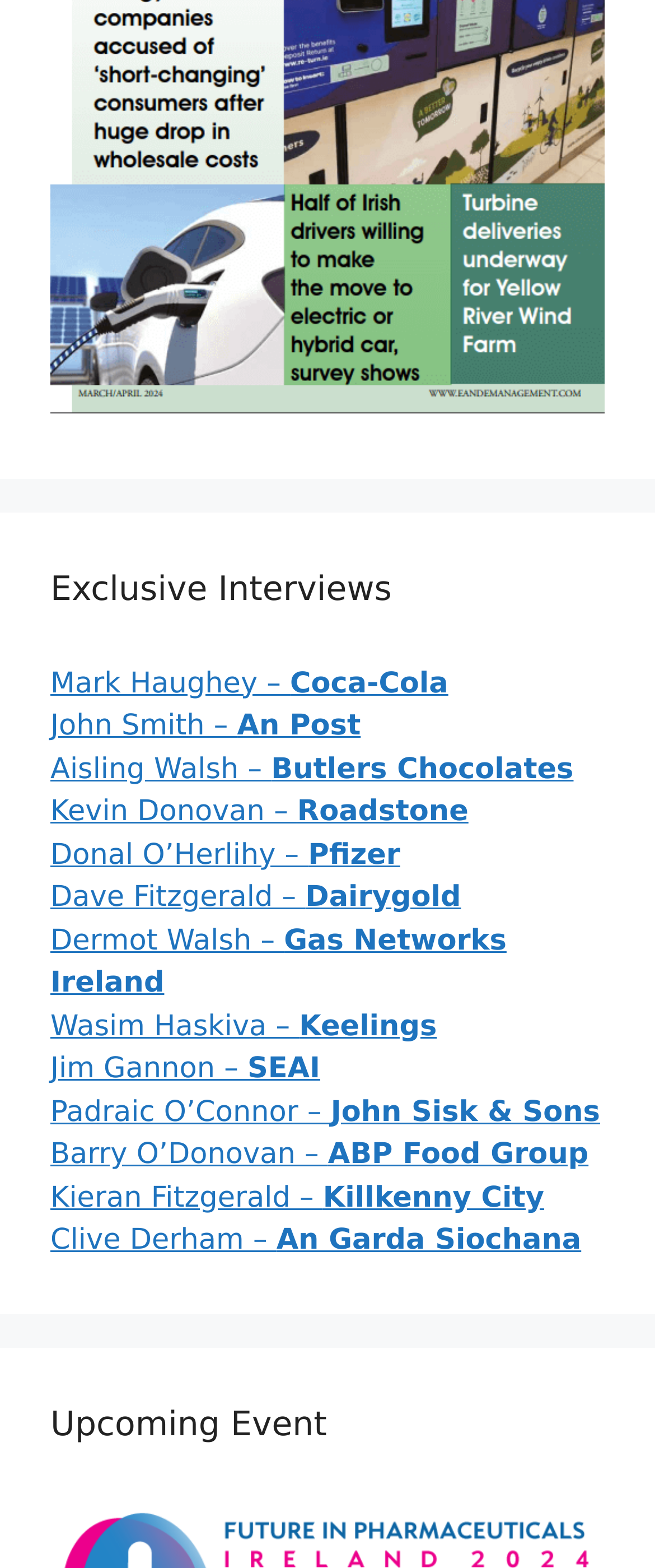Using the information in the image, give a comprehensive answer to the question: 
How many links are there under Exclusive Interviews?

By counting the number of link elements under the 'Exclusive Interviews' heading, I found 14 links to individual interviews.